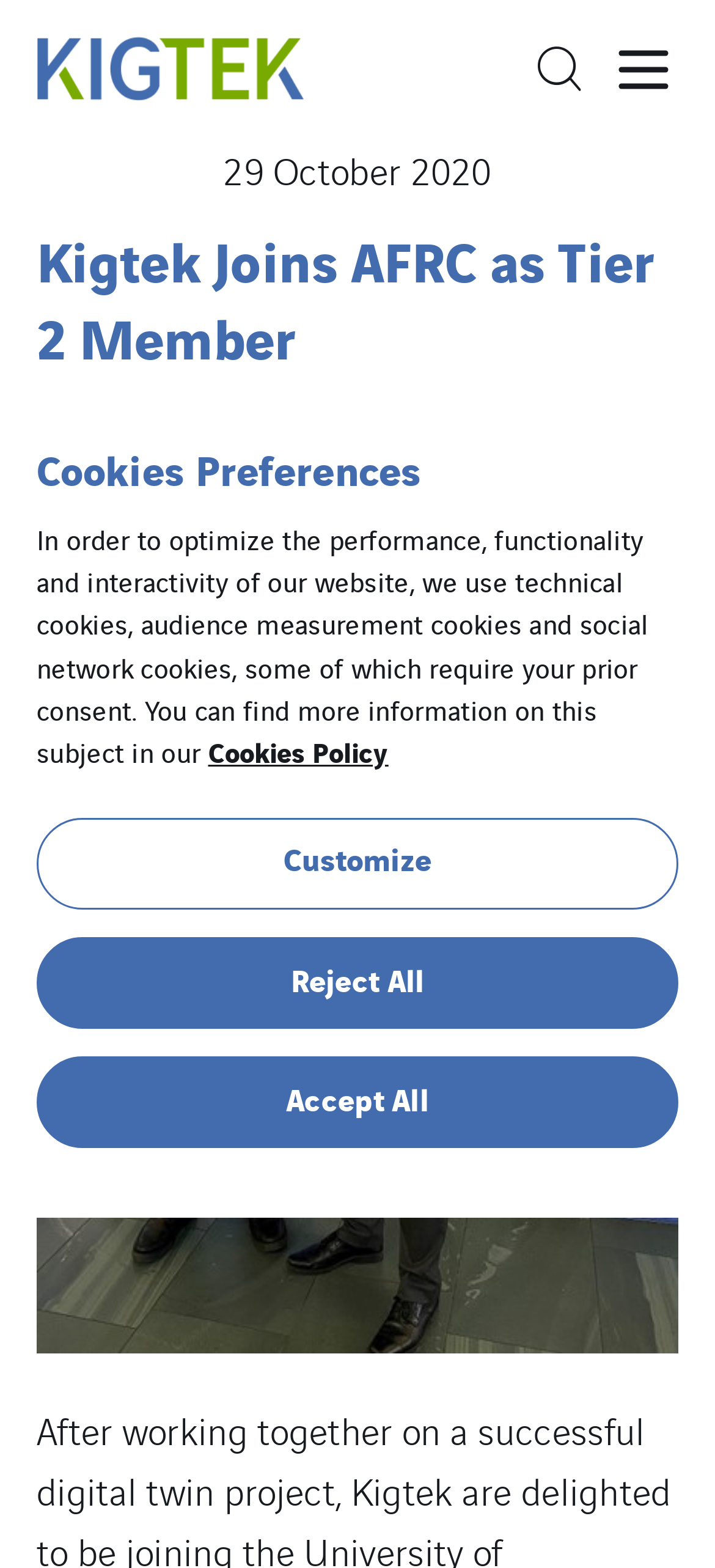Extract the bounding box coordinates for the UI element described by the text: "alt="Logo"". The coordinates should be in the form of [left, top, right, bottom] with values between 0 and 1.

[0.051, 0.024, 0.426, 0.064]